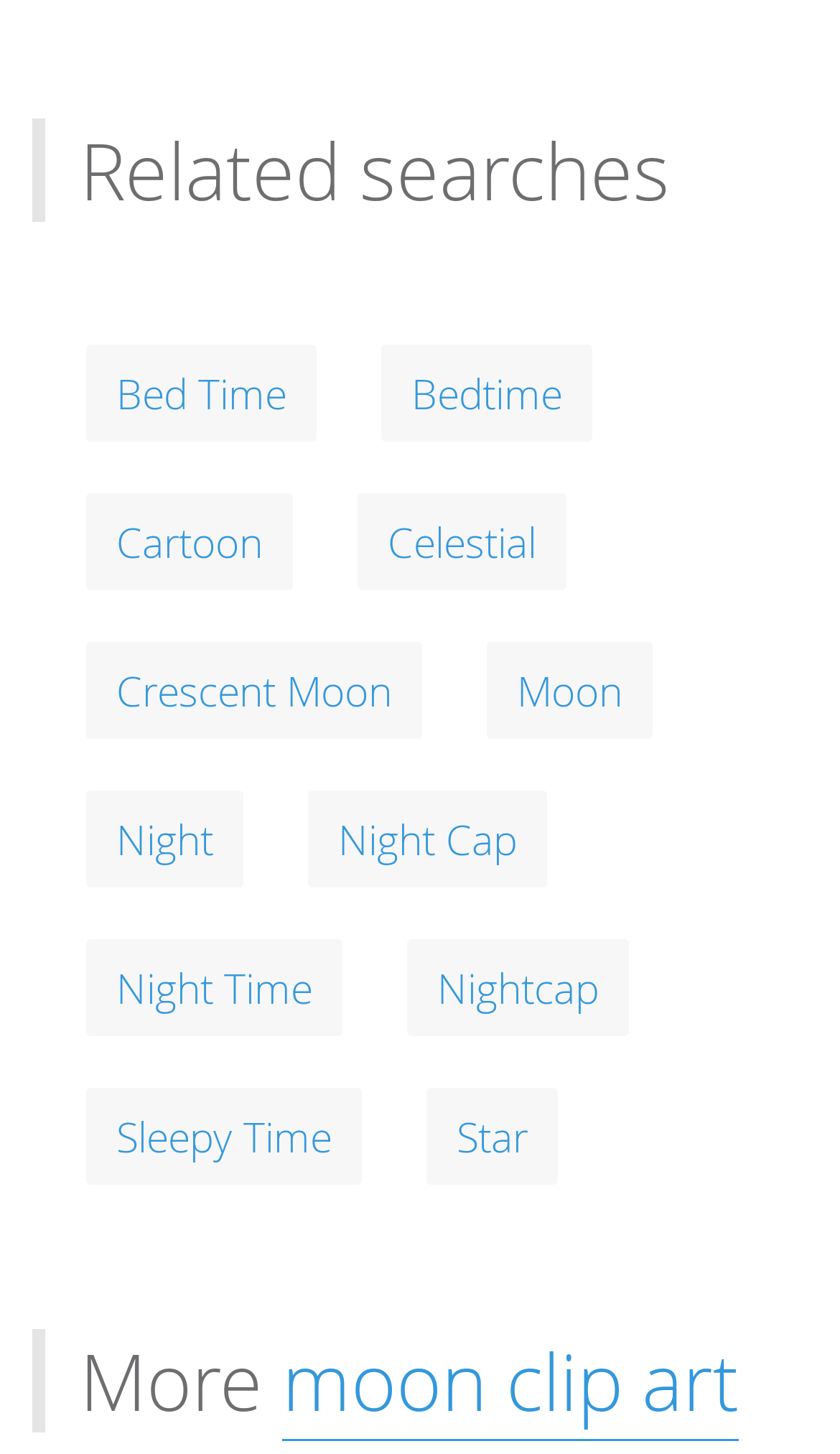How many links are under 'Related searches'?
Answer the question with as much detail as you can, using the image as a reference.

There are 10 links under 'Related searches' because there are 10 link elements with IDs from 190 to 200, all of which are children of the 'Related searches' heading element.